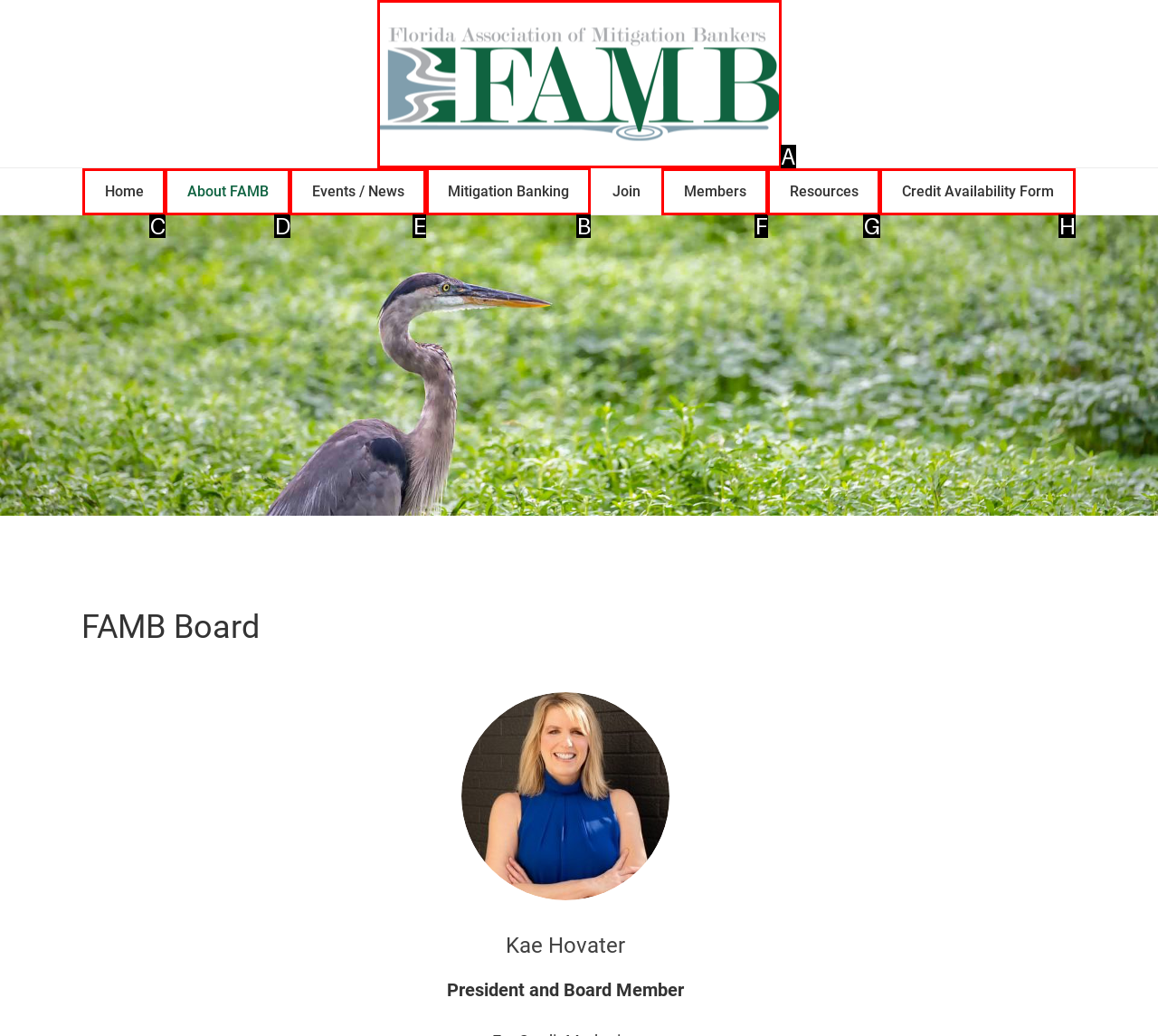Indicate the letter of the UI element that should be clicked to accomplish the task: view mitigation banking information. Answer with the letter only.

B